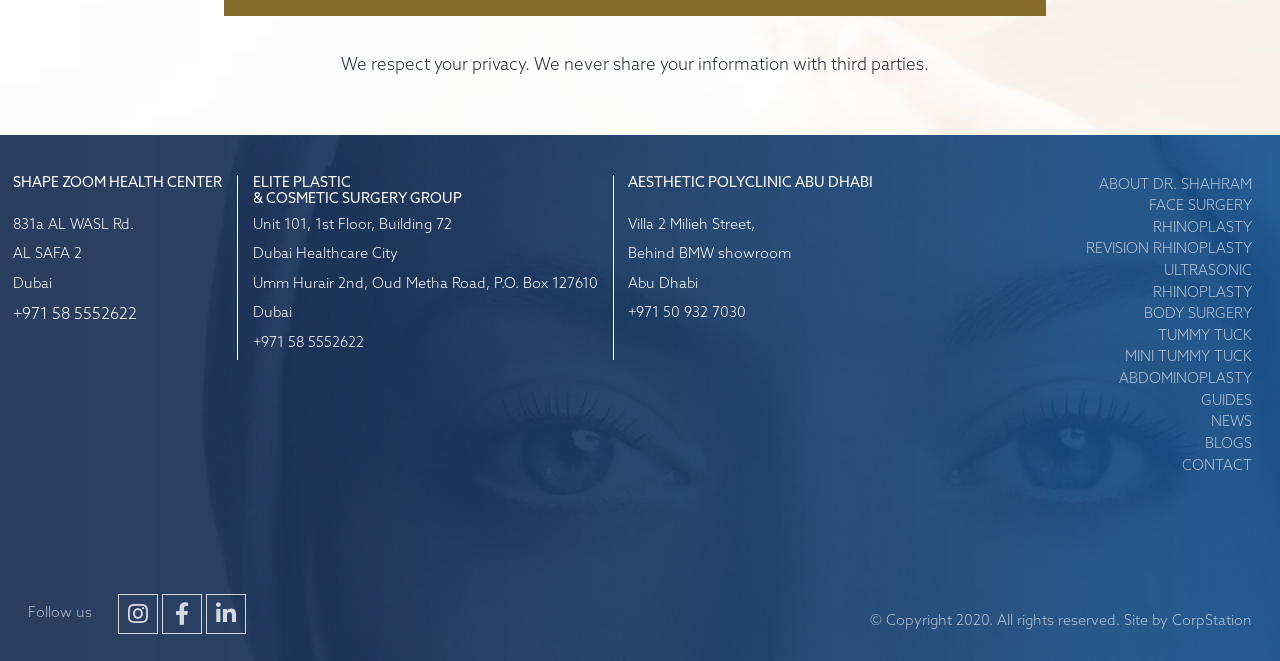Given the webpage screenshot, identify the bounding box of the UI element that matches this description: "Blogs".

[0.835, 0.656, 0.978, 0.689]